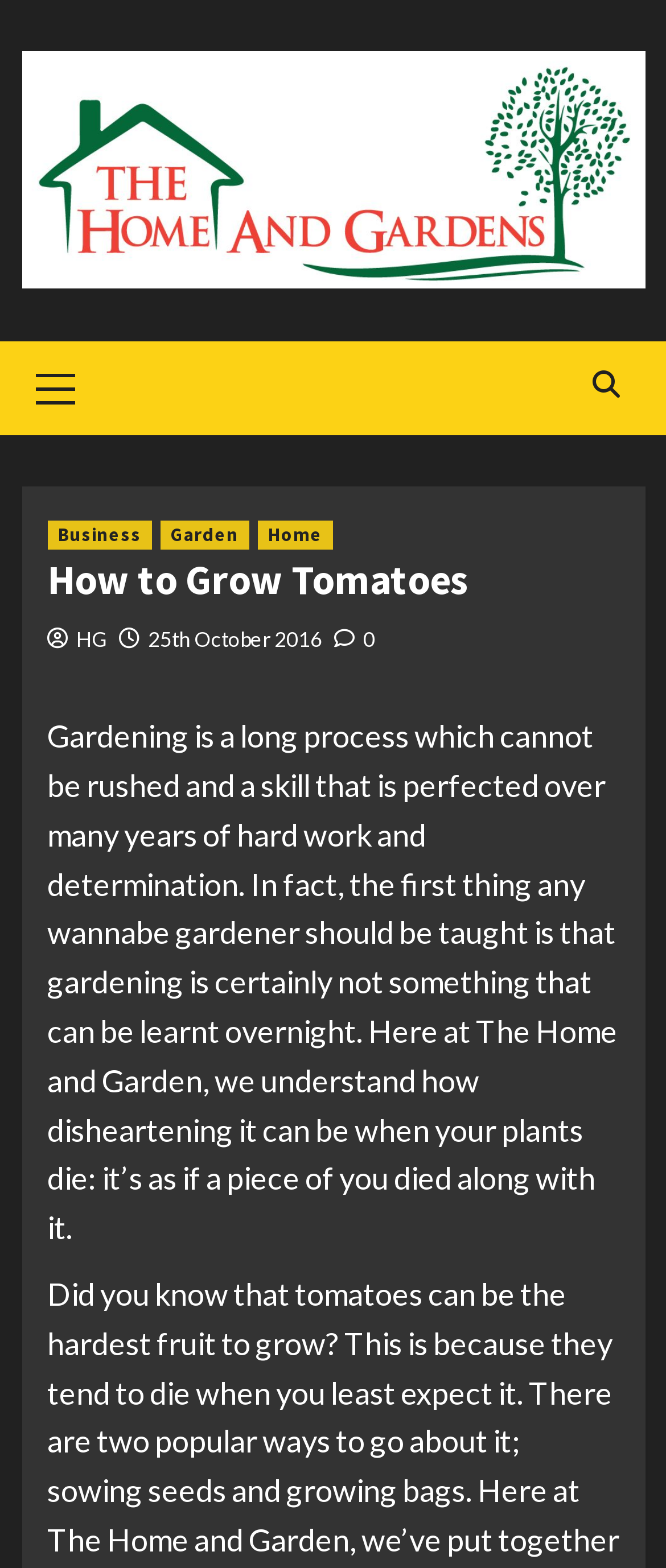What is the primary heading on this webpage?

How to Grow Tomatoes